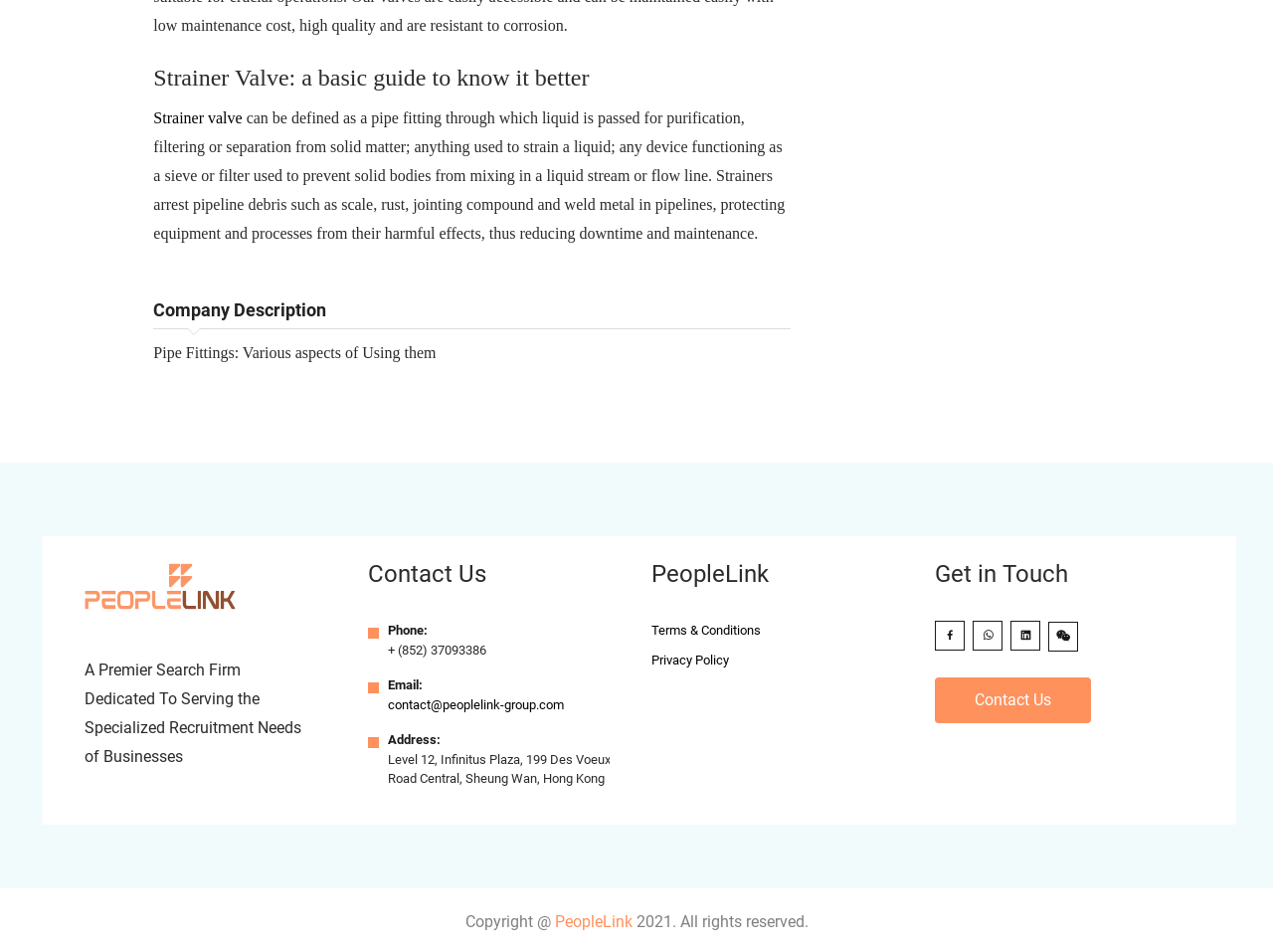Pinpoint the bounding box coordinates of the clickable area needed to execute the instruction: "Contact PeopleLink". The coordinates should be specified as four float numbers between 0 and 1, i.e., [left, top, right, bottom].

[0.305, 0.73, 0.488, 0.75]